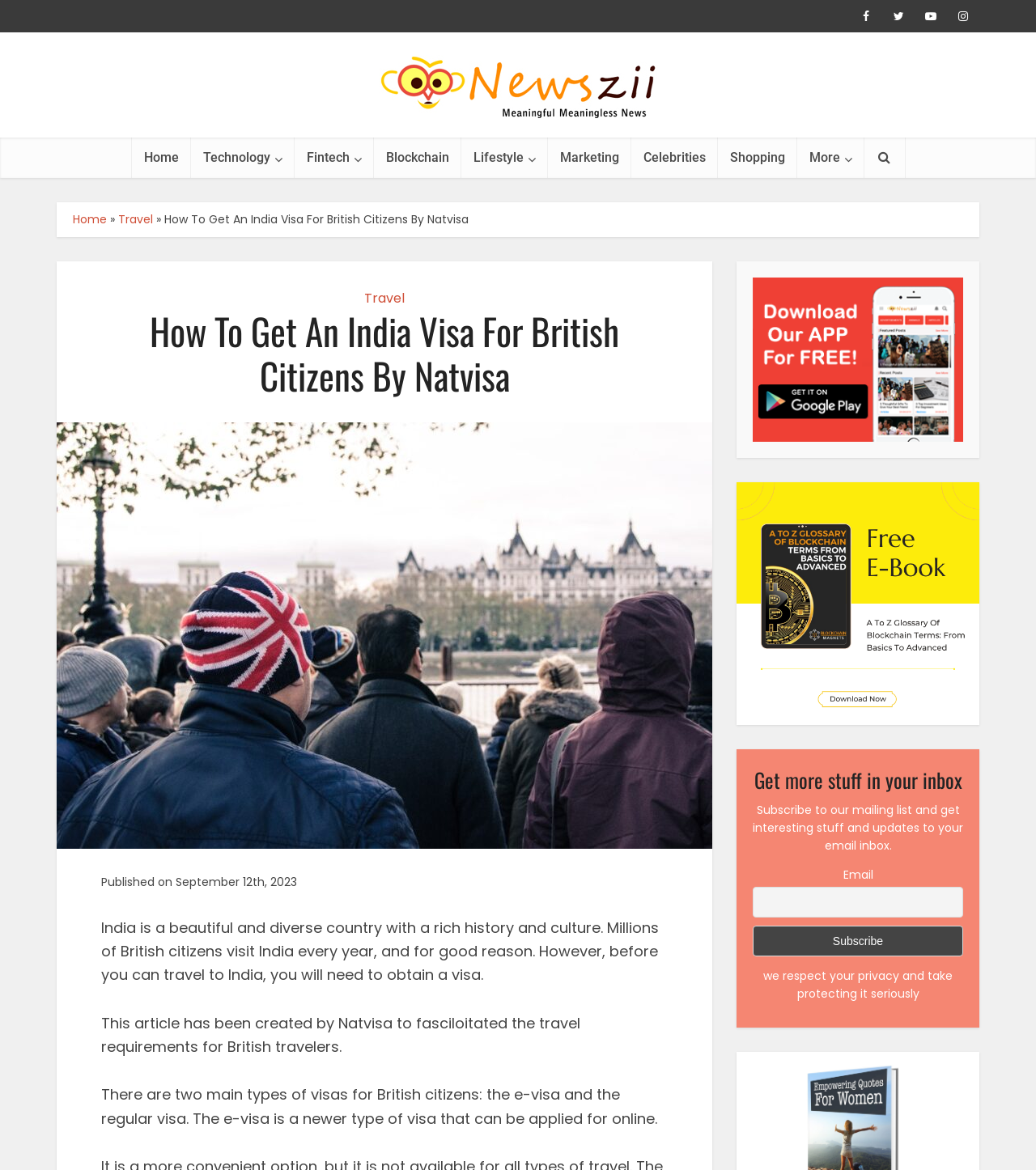Please locate the bounding box coordinates of the element that should be clicked to complete the given instruction: "Click on the 'Blockchain Glossary' link".

[0.711, 0.509, 0.945, 0.522]